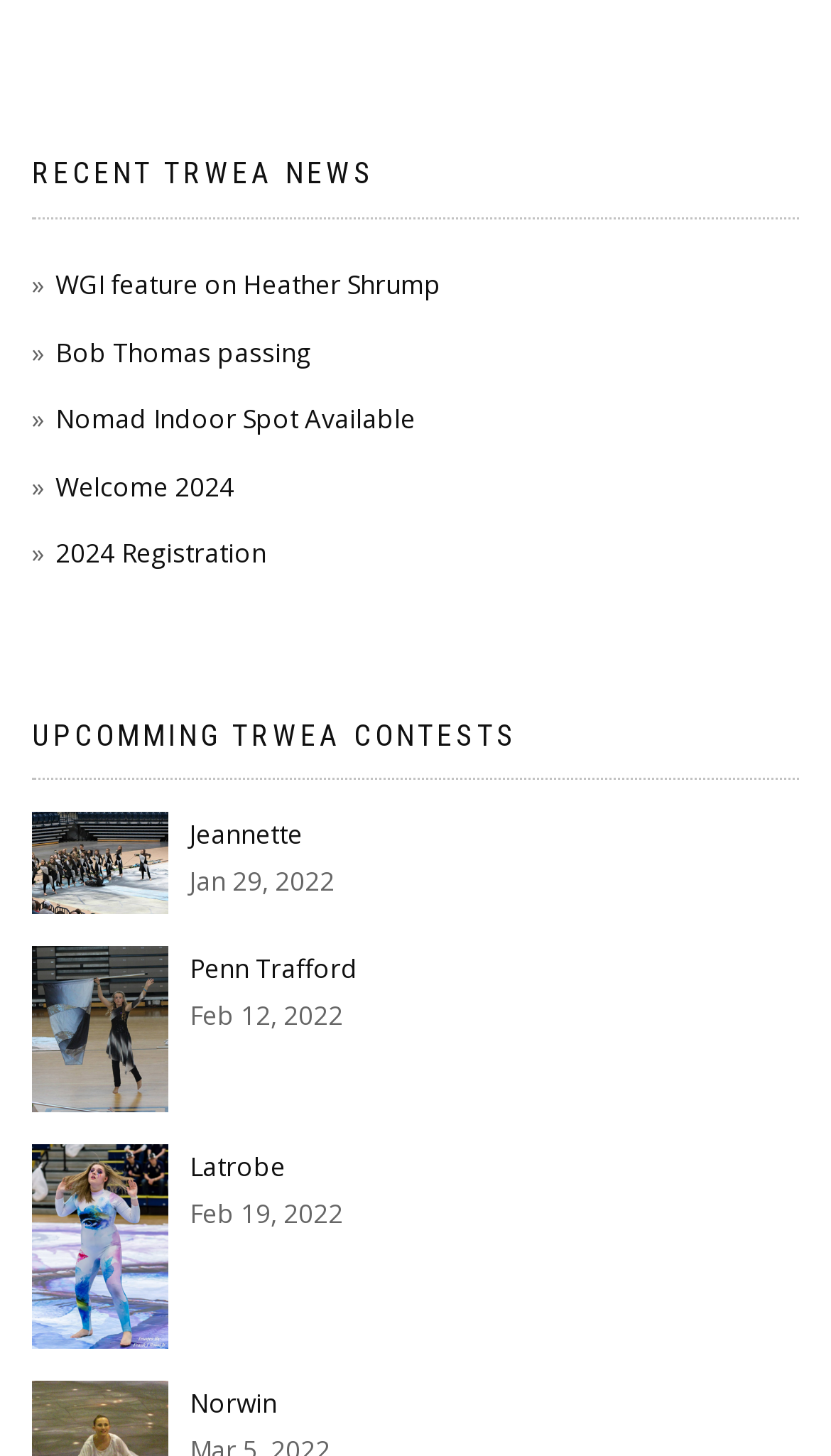Provide the bounding box coordinates of the UI element that matches the description: "Back in the Studio!! WEALTHIFY!!".

None